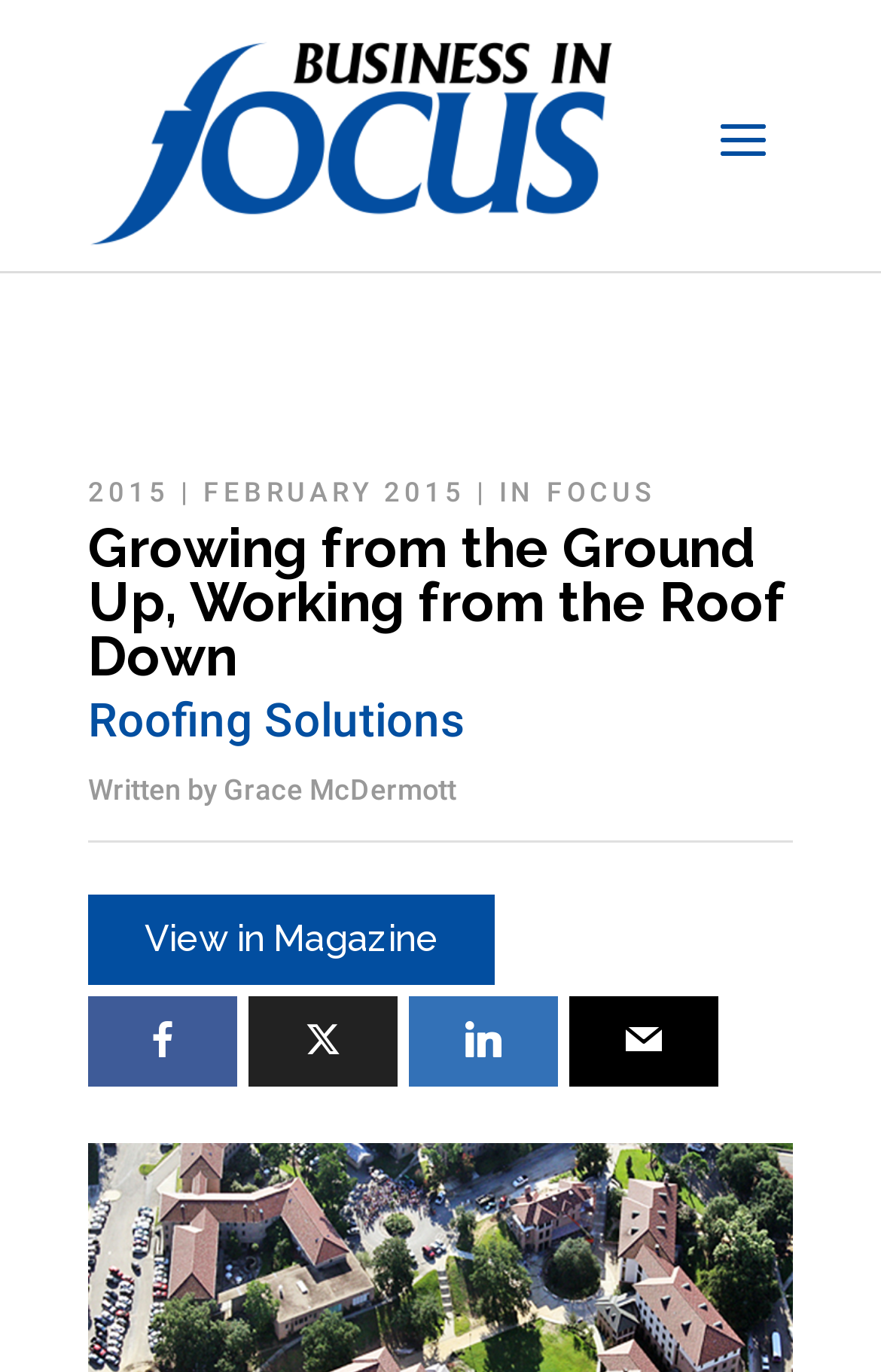Locate the bounding box coordinates of the clickable region to complete the following instruction: "Visit the Roofing Solutions website."

[0.1, 0.505, 0.528, 0.545]